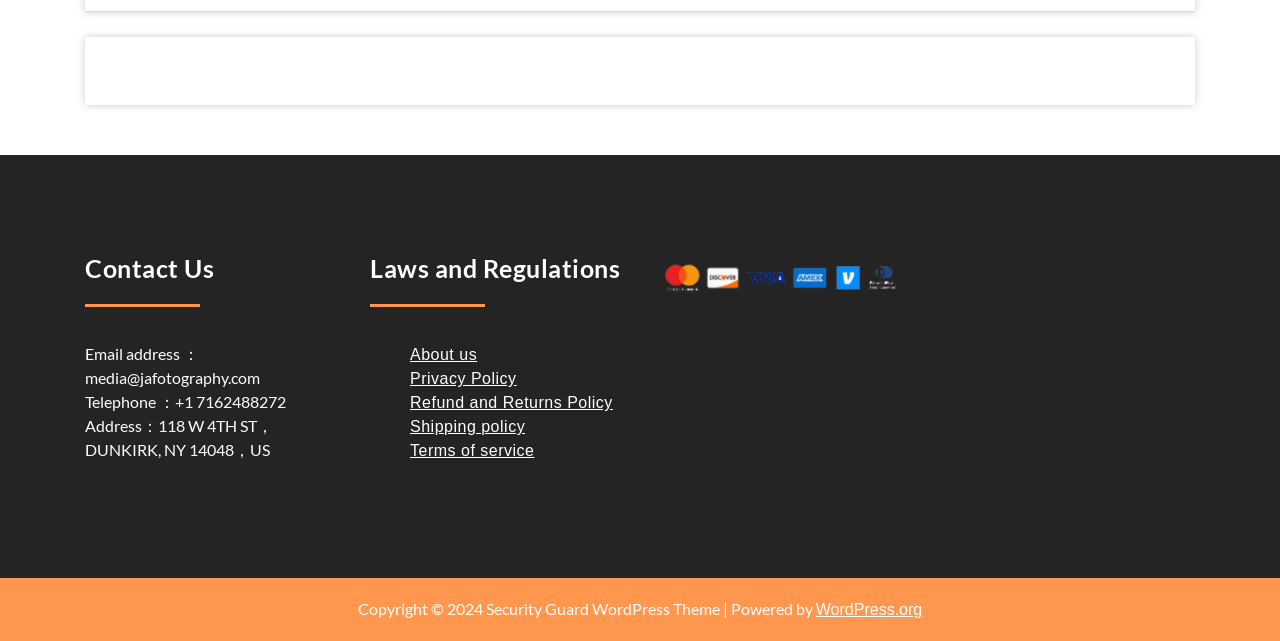What is the address for contact?
Look at the screenshot and provide an in-depth answer.

I found the contact information section on the webpage, which includes an email address, telephone number, and address. The address is '118 W 4TH ST, DUNKIRK, NY 14048, US'.